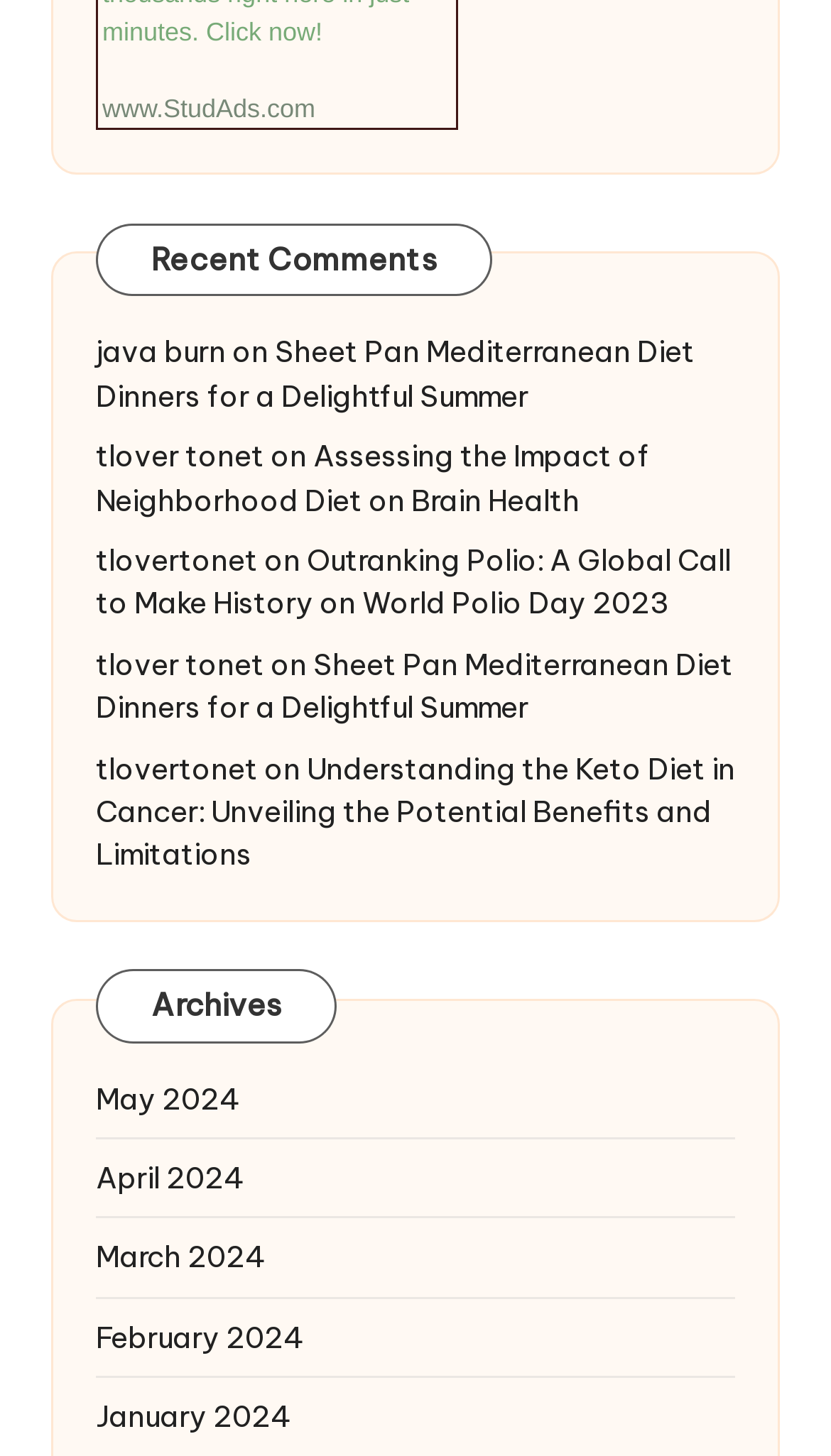Specify the bounding box coordinates of the area to click in order to execute this command: 'read article about java burn'. The coordinates should consist of four float numbers ranging from 0 to 1, and should be formatted as [left, top, right, bottom].

[0.115, 0.229, 0.272, 0.255]